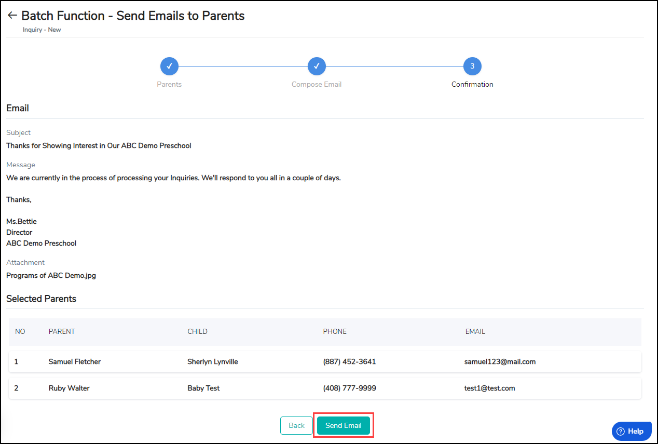Who is the sender of the email?
Look at the image and provide a short answer using one word or a phrase.

Ms. Bettie